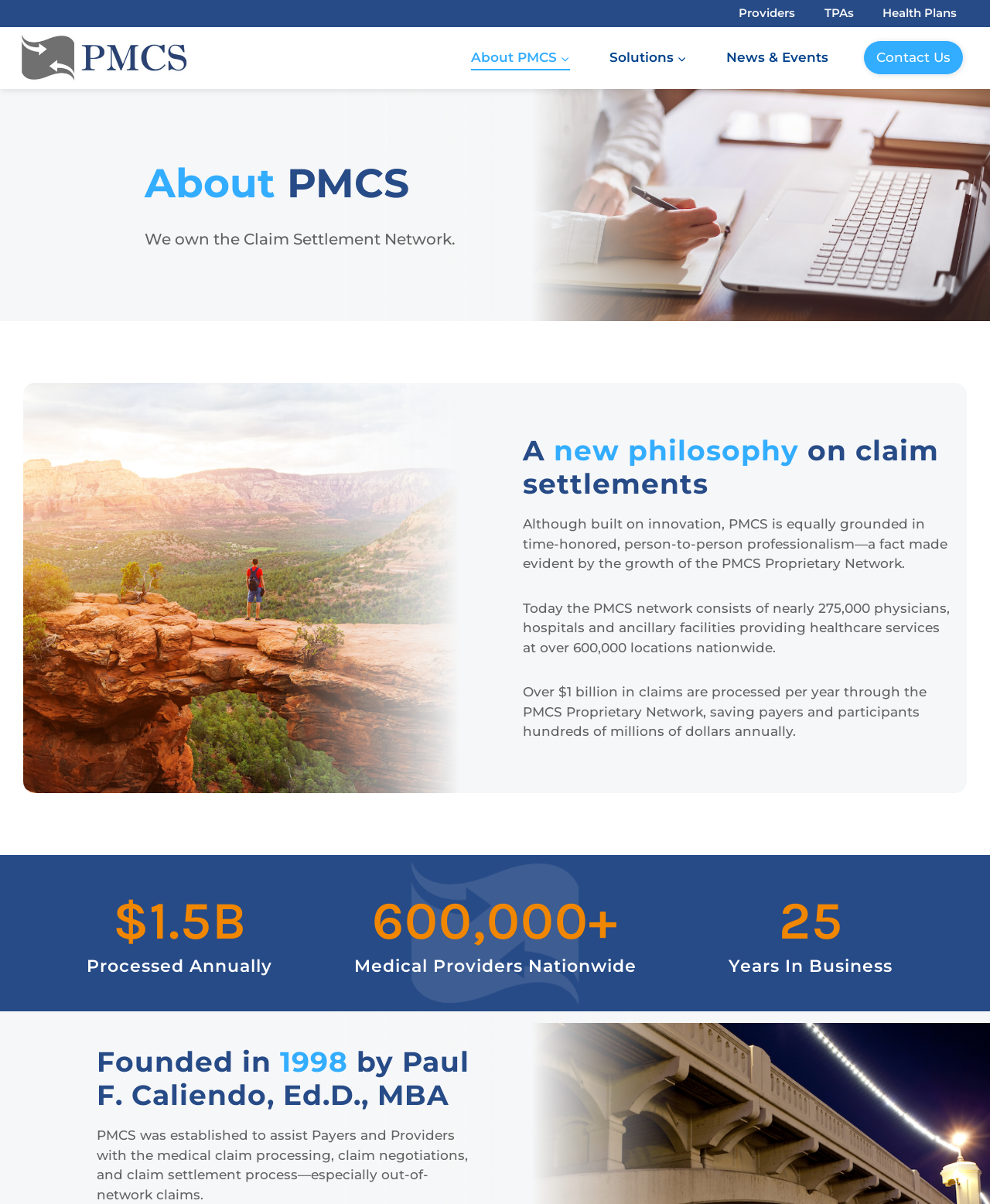Provide an in-depth caption for the contents of the webpage.

The webpage is about PMCS, a company that owns the Claim Settlement Network. At the top left corner, there is a PMCS logo, which is an image. Below the logo, there are two navigation menus: a secondary navigation menu with links to "Providers", "TPAs", and "Health Plans", and a primary navigation menu with links to "About PMCS", "Solutions", and "News & Events". 

On the right side of the page, there is a complementary section with a "Contact Us" link. Below this section, there is a heading "About PMCS" followed by a paragraph of text that describes the company's philosophy on claim settlements. 

Further down the page, there are several headings and paragraphs that provide more information about PMCS, including the growth of its proprietary network, the number of physicians and facilities in the network, and the amount of claims processed annually. There are also several headings that highlight key statistics, such as "$1.5B Processed Annually", "600,000+ Medical Providers Nationwide", and "25 Years In Business". 

At the bottom of the page, there is a heading that describes the company's founding and its mission to assist payers and providers with medical claim processing, claim negotiations, and claim settlement process.